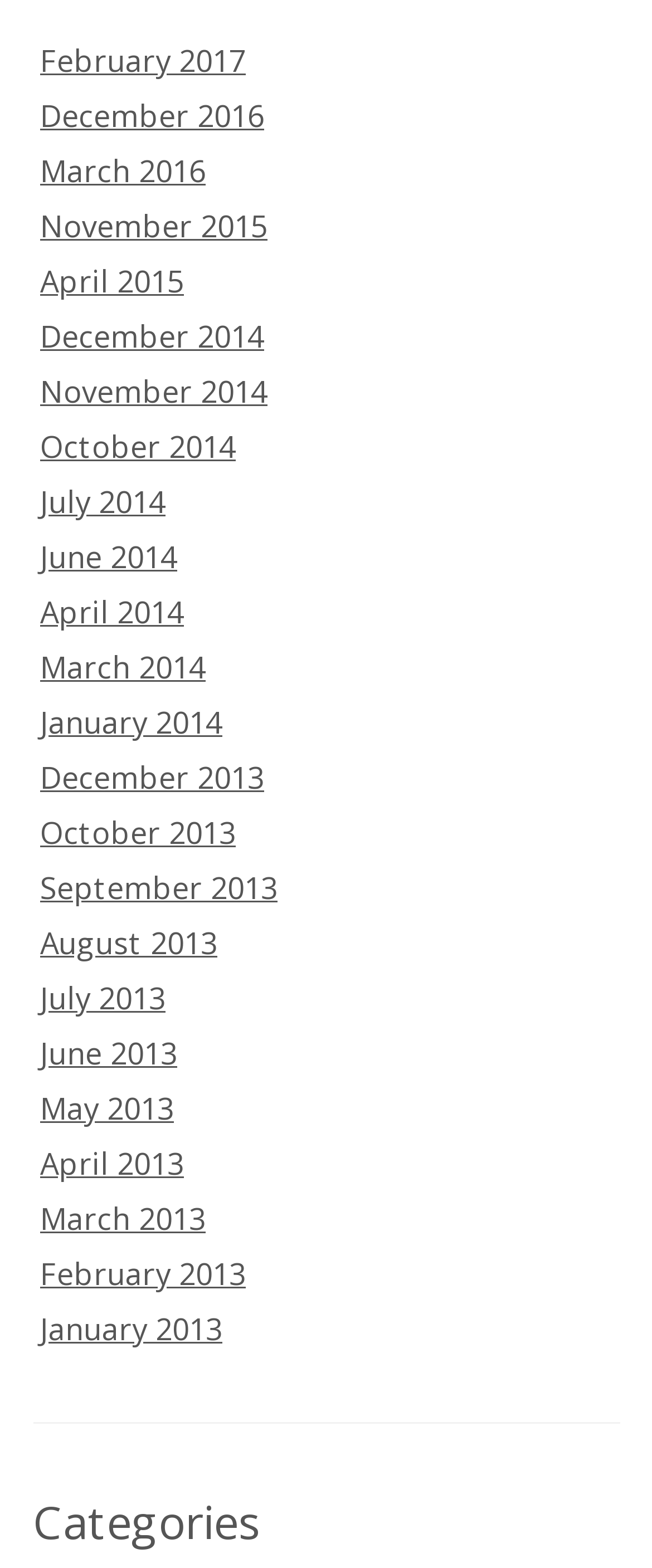How many links are available on the webpage?
Based on the visual, give a brief answer using one word or a short phrase.

170